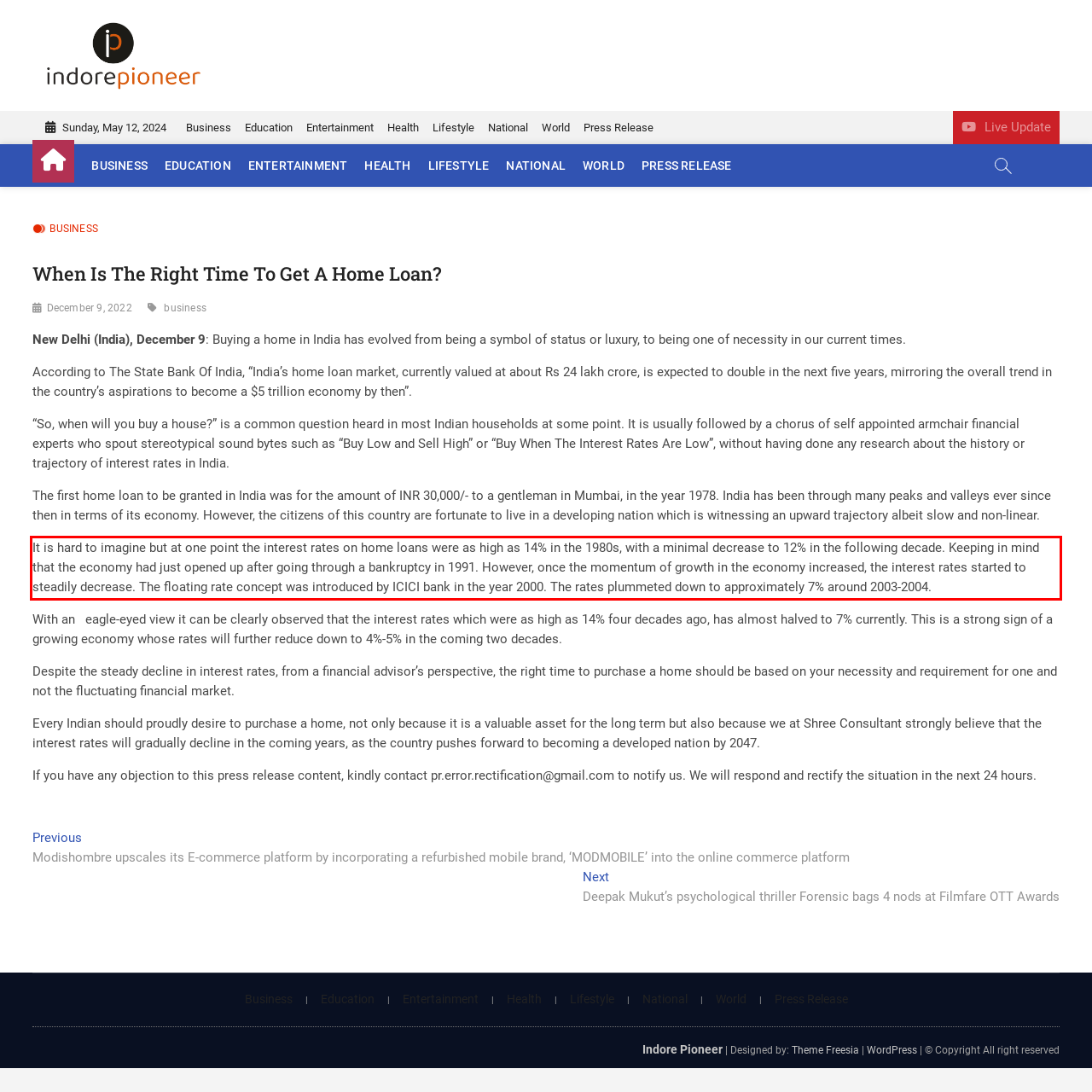Within the screenshot of the webpage, there is a red rectangle. Please recognize and generate the text content inside this red bounding box.

It is hard to imagine but at one point the interest rates on home loans were as high as 14% in the 1980s, with a minimal decrease to 12% in the following decade. Keeping in mind that the economy had just opened up after going through a bankruptcy in 1991. However, once the momentum of growth in the economy increased, the interest rates started to steadily decrease. The floating rate concept was introduced by ICICI bank in the year 2000. The rates plummeted down to approximately 7% around 2003-2004.